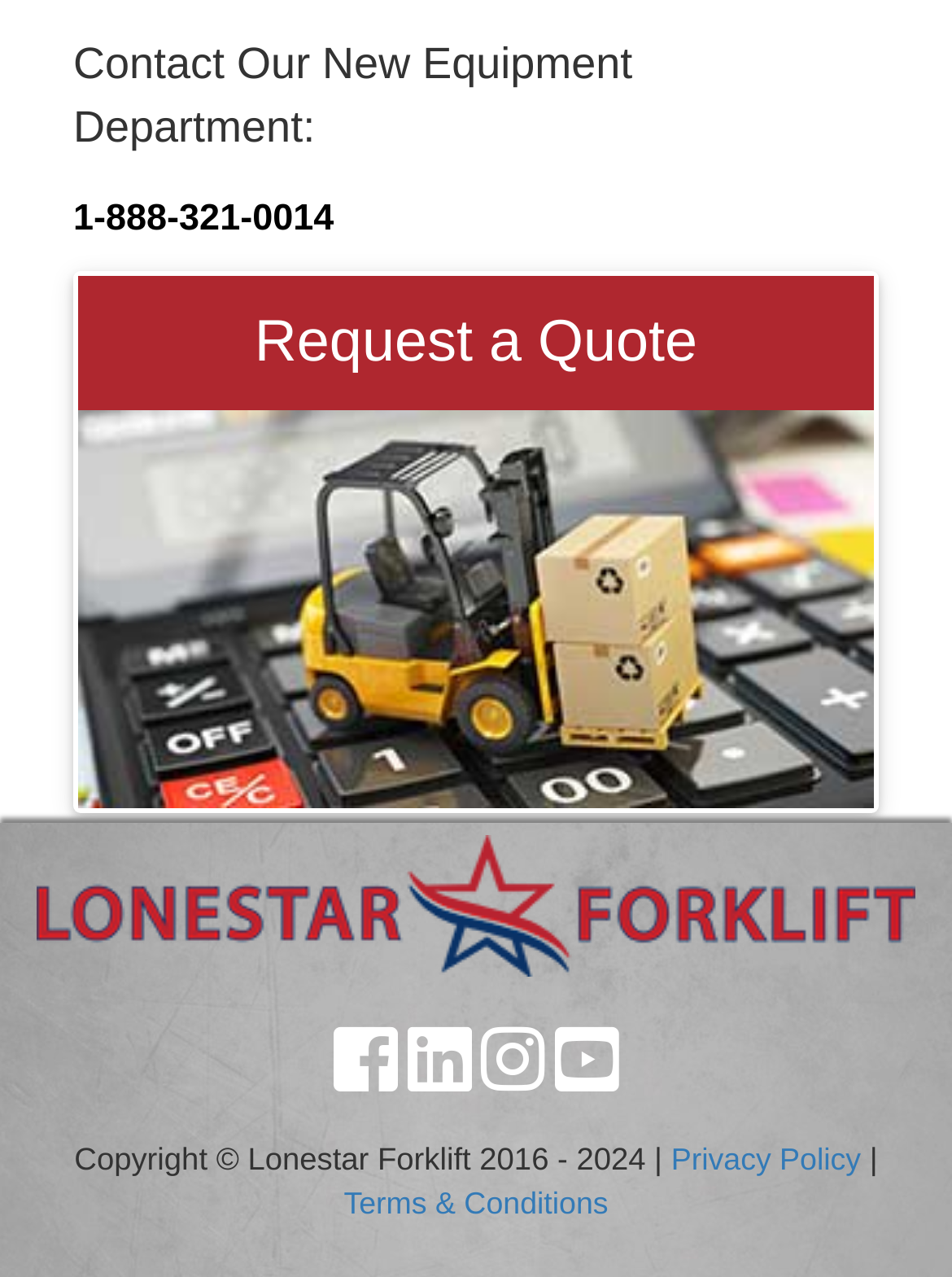Please answer the following question using a single word or phrase: 
What are the two links available at the bottom of the webpage?

Privacy Policy and Terms & Conditions